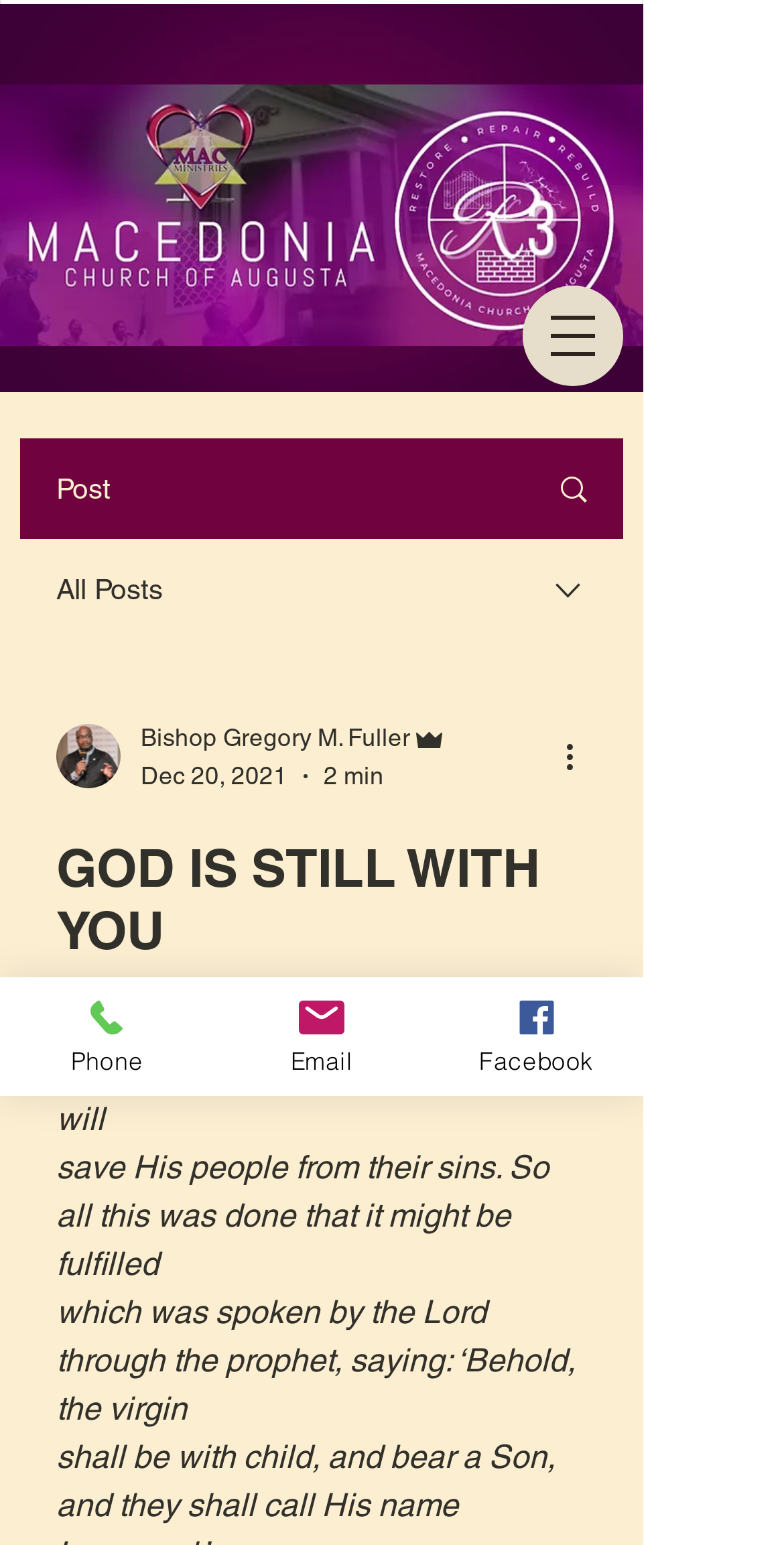What is the duration of the latest article? From the image, respond with a single word or brief phrase.

2 min